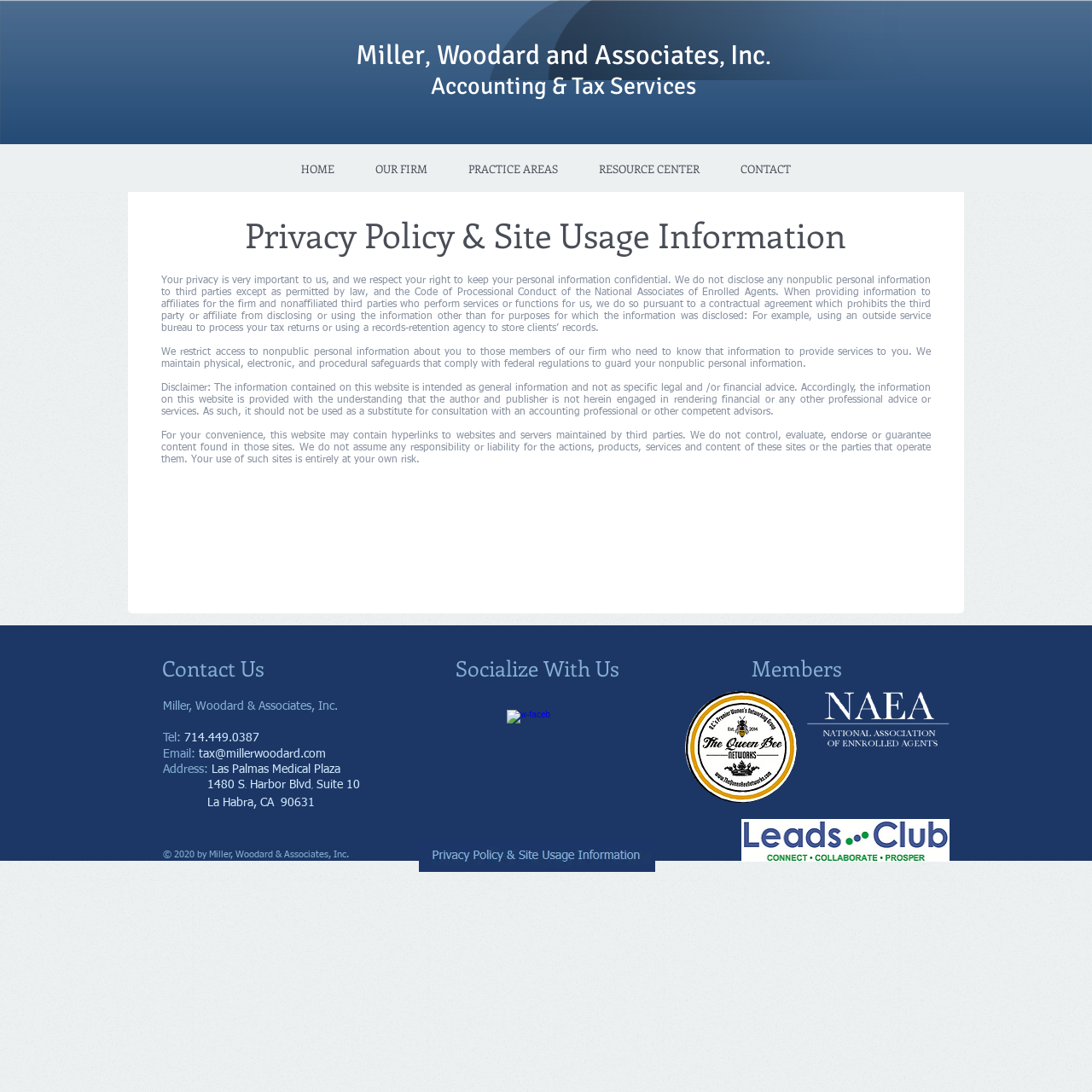Specify the bounding box coordinates of the element's region that should be clicked to achieve the following instruction: "Click the tax@millerwoodard.com email link". The bounding box coordinates consist of four float numbers between 0 and 1, in the format [left, top, right, bottom].

[0.182, 0.685, 0.298, 0.696]